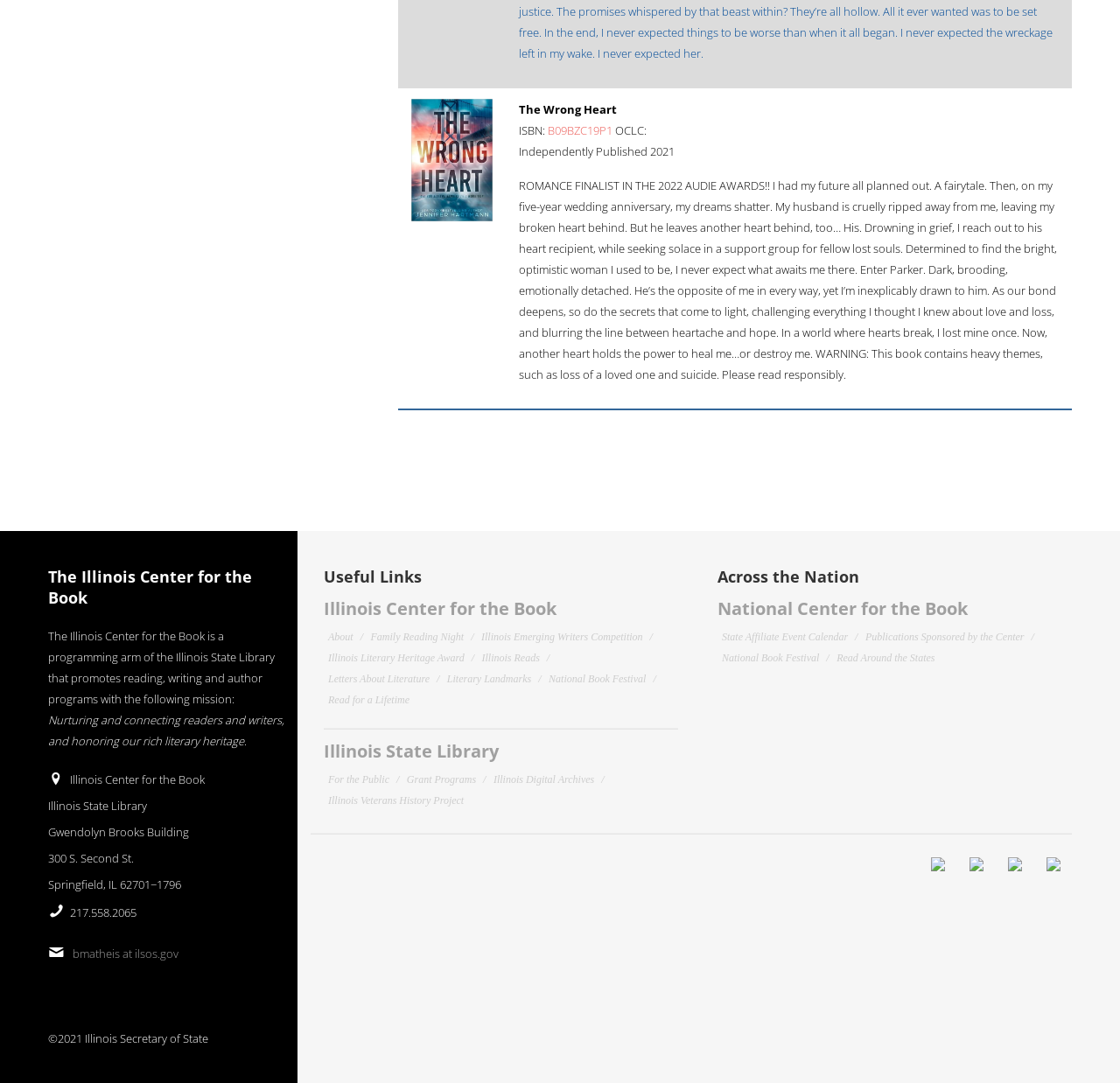Given the element description, predict the bounding box coordinates in the format (top-left x, top-left y, bottom-right x, bottom-right y), using floating point numbers between 0 and 1: B09BZC19P1

[0.489, 0.113, 0.547, 0.128]